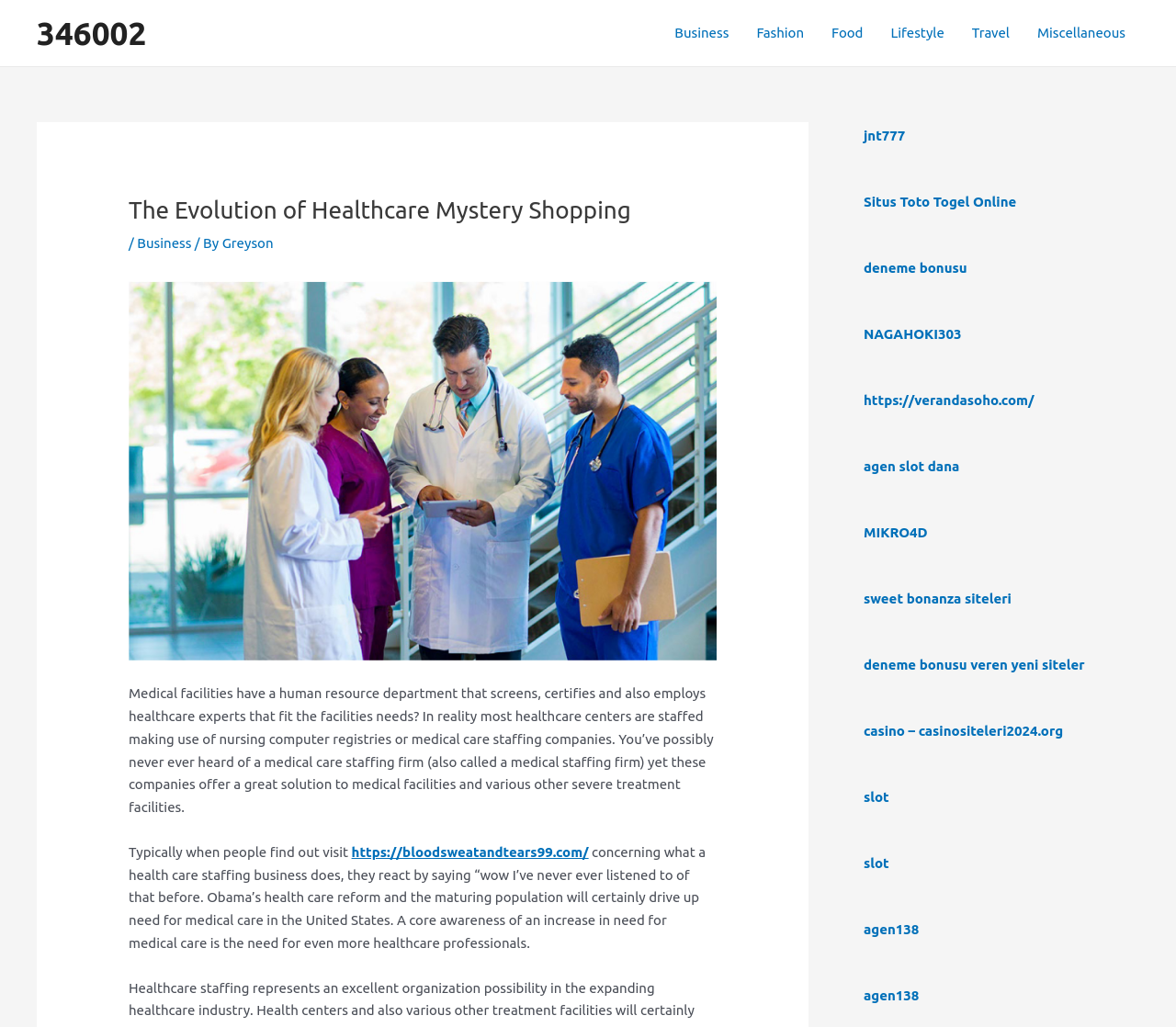Identify the coordinates of the bounding box for the element described below: "deneme bonusu veren yeni siteler". Return the coordinates as four float numbers between 0 and 1: [left, top, right, bottom].

[0.734, 0.64, 0.922, 0.655]